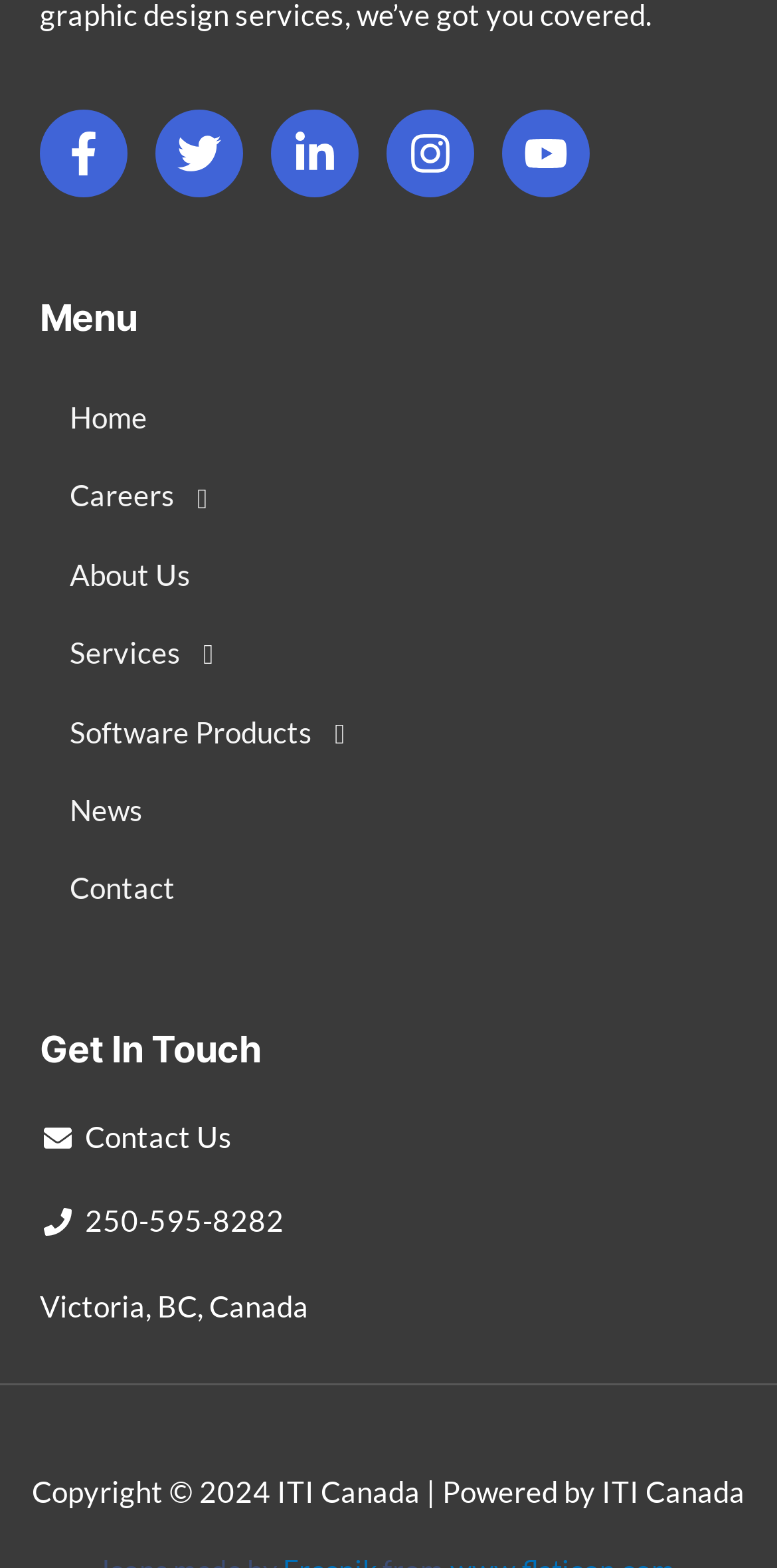What is the location of the company?
Using the image, provide a detailed and thorough answer to the question.

I found this by examining the links under the 'Get In Touch' heading, which is commonly used for contact information and location.